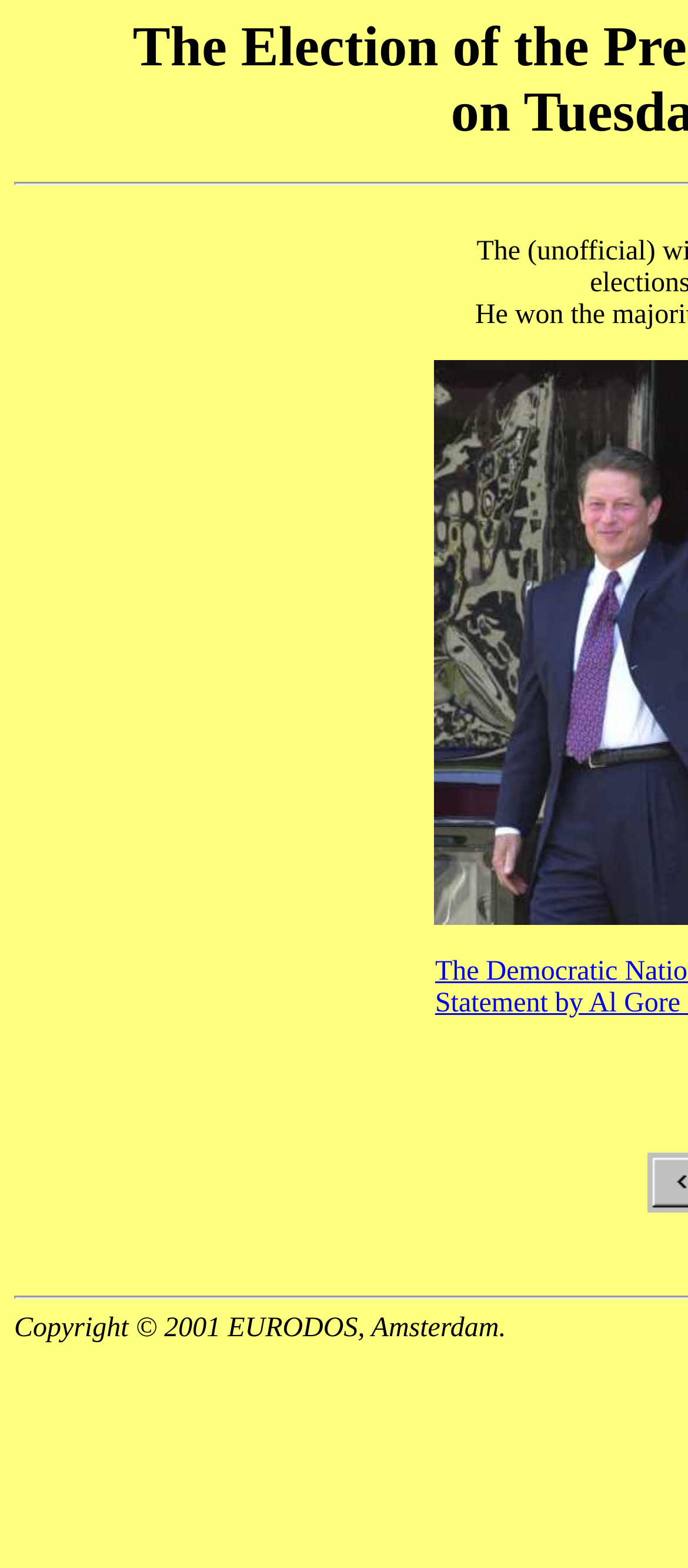Please find the main title text of this webpage.

The Election of the President of the United States of America
on Tuesday, 7th of November 2000